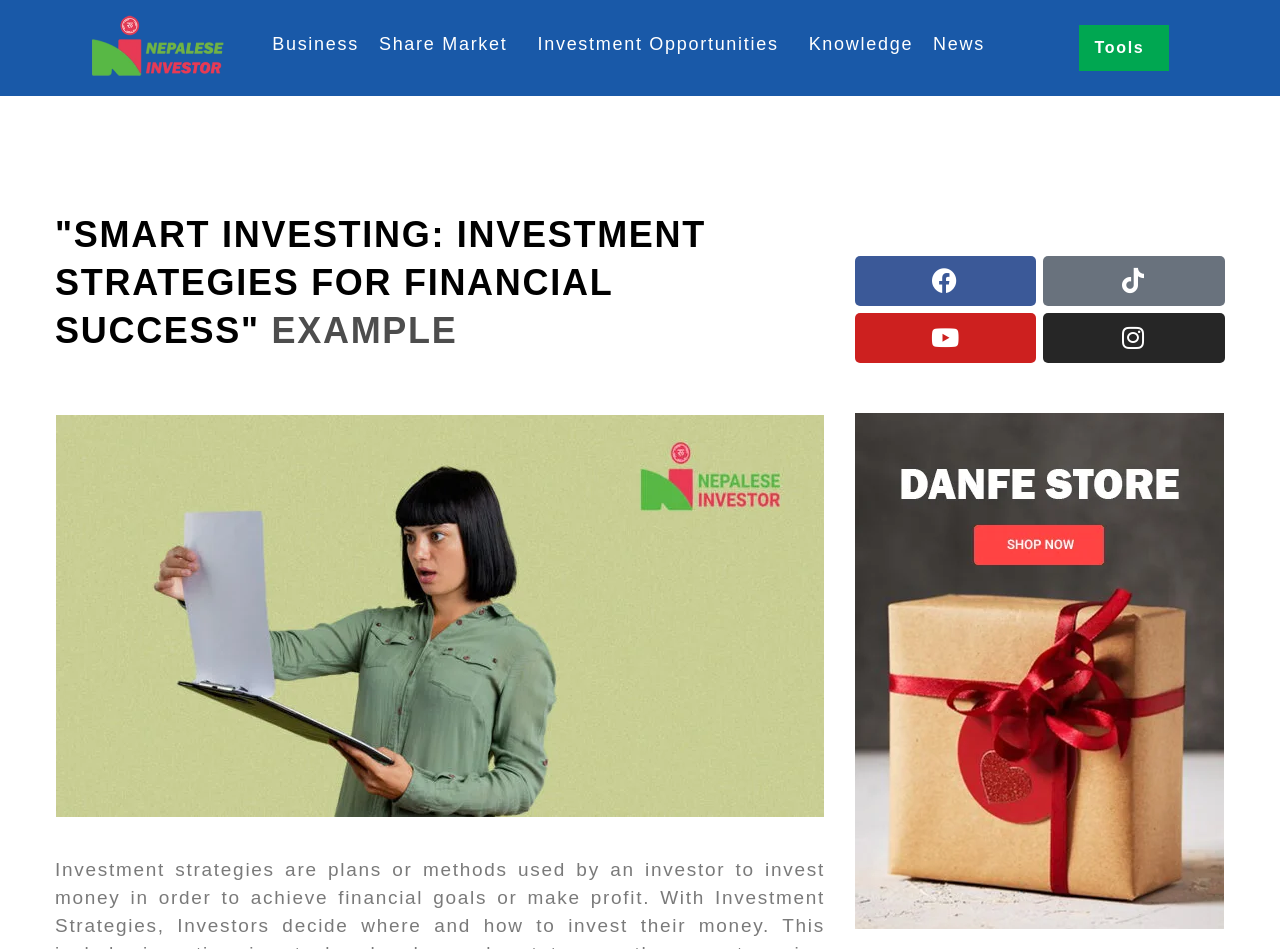Please find the bounding box coordinates of the element that you should click to achieve the following instruction: "visit the home page". The coordinates should be presented as four float numbers between 0 and 1: [left, top, right, bottom].

None